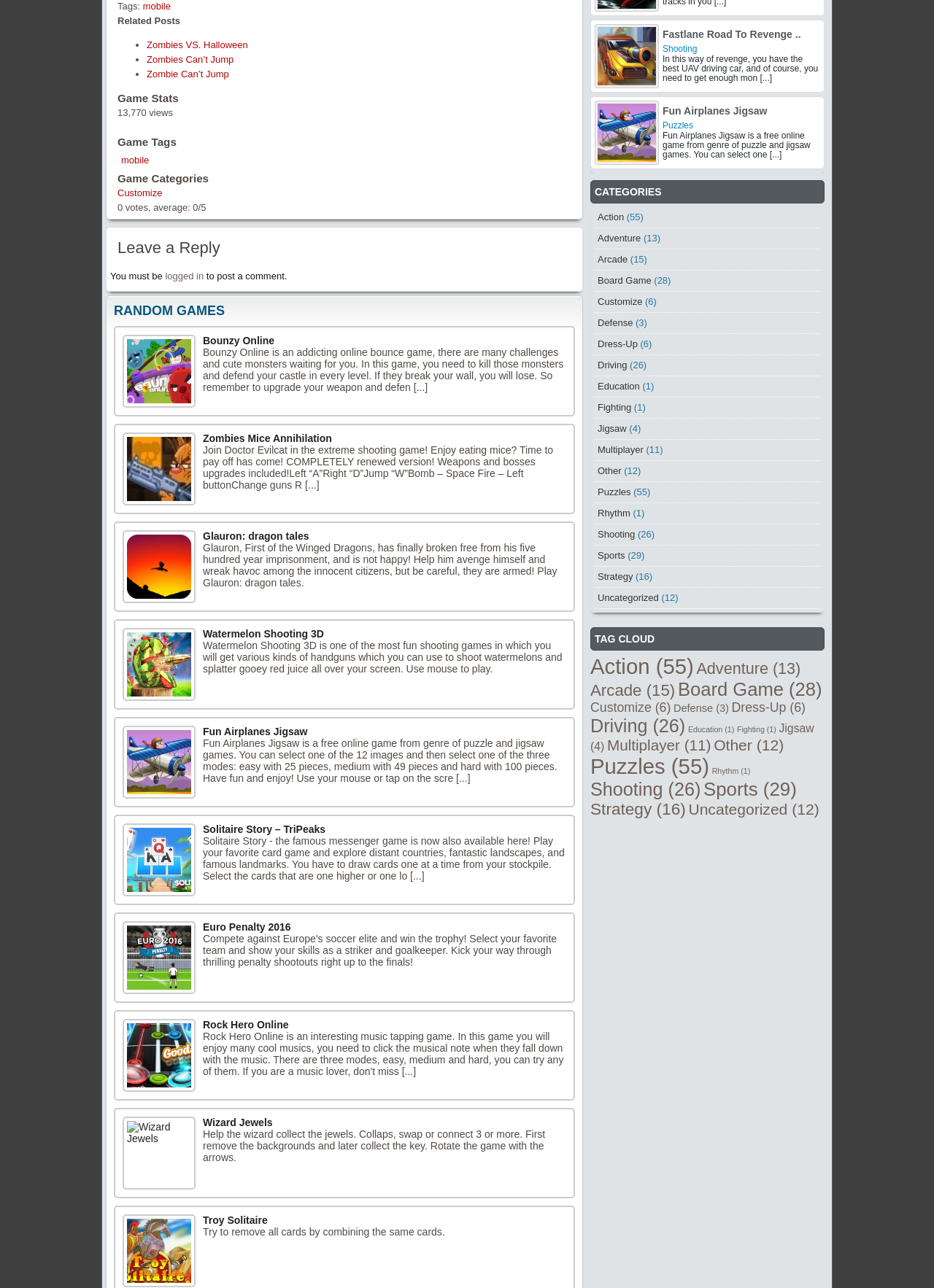Identify and provide the bounding box coordinates of the UI element described: "Euro Penalty 2016". The coordinates should be formatted as [left, top, right, bottom], with each number being a float between 0 and 1.

[0.217, 0.715, 0.311, 0.724]